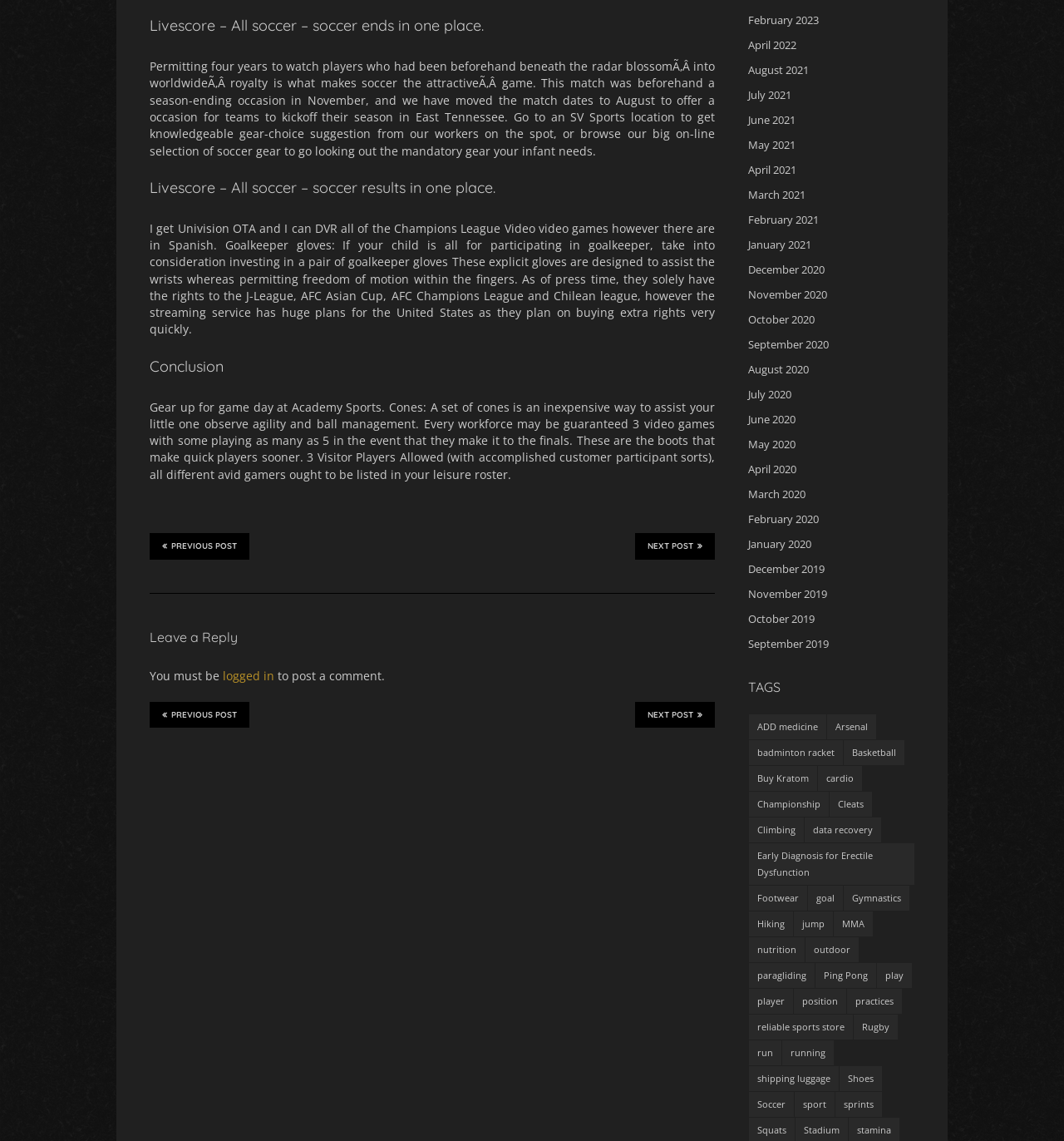What is the purpose of cones in soccer practice?
Please respond to the question with as much detail as possible.

The webpage suggests that cones are an inexpensive way to help children practice agility and ball control, implying that the purpose of cones in soccer practice is to improve these specific skills.